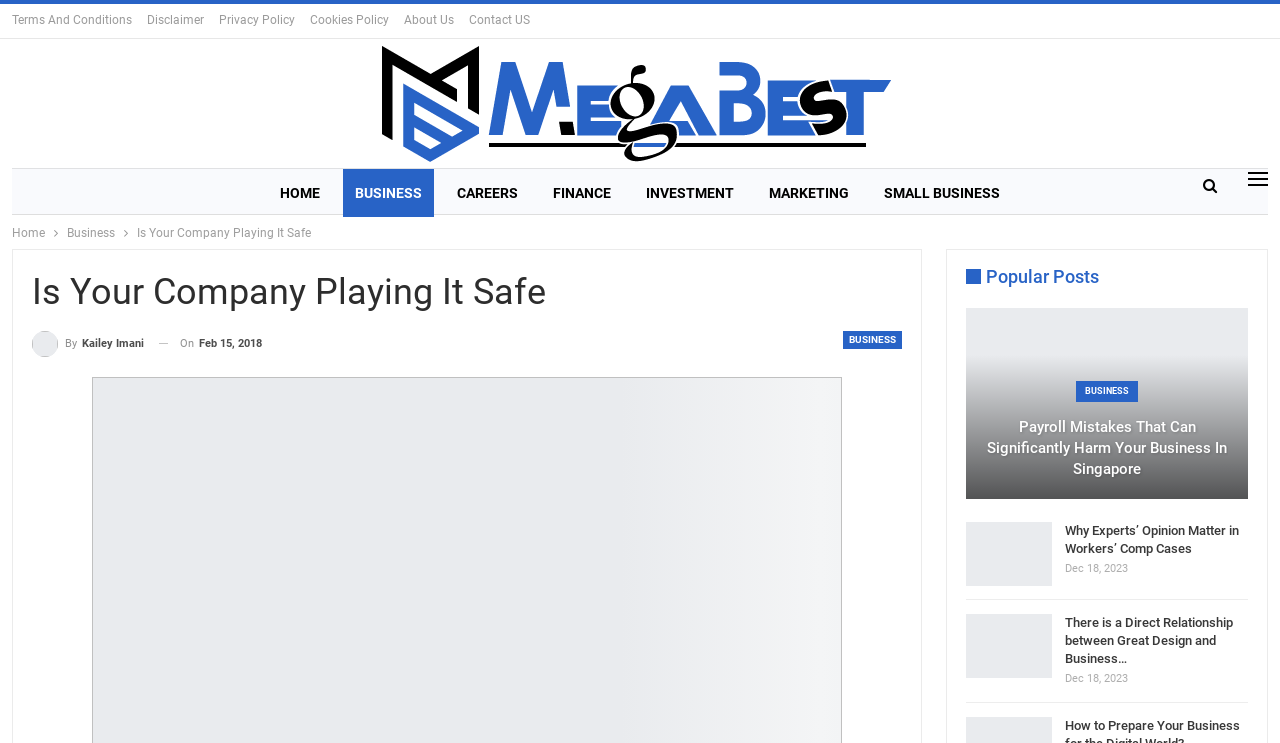Please determine the bounding box of the UI element that matches this description: Terms and Conditions. The coordinates should be given as (top-left x, top-left y, bottom-right x, bottom-right y), with all values between 0 and 1.

[0.038, 0.005, 0.148, 0.028]